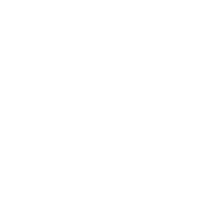Give a thorough caption for the picture.

The image features a simplistic yet elegant logo or icon, likely associated with the company IST METZ GmbH & Co.KG, which specializes in UV systems for finishing plastics. The logo is designed in a minimalist style, characterized by clean lines and an understated aesthetic that reflects modern design principles. This design choice aligns with the cutting-edge technology and solutions the company offers in the field of UV curing and treatment. The overall impression of the image is one of professionalism and innovation, indicating the company's commitment to quality and efficiency in their products and services.